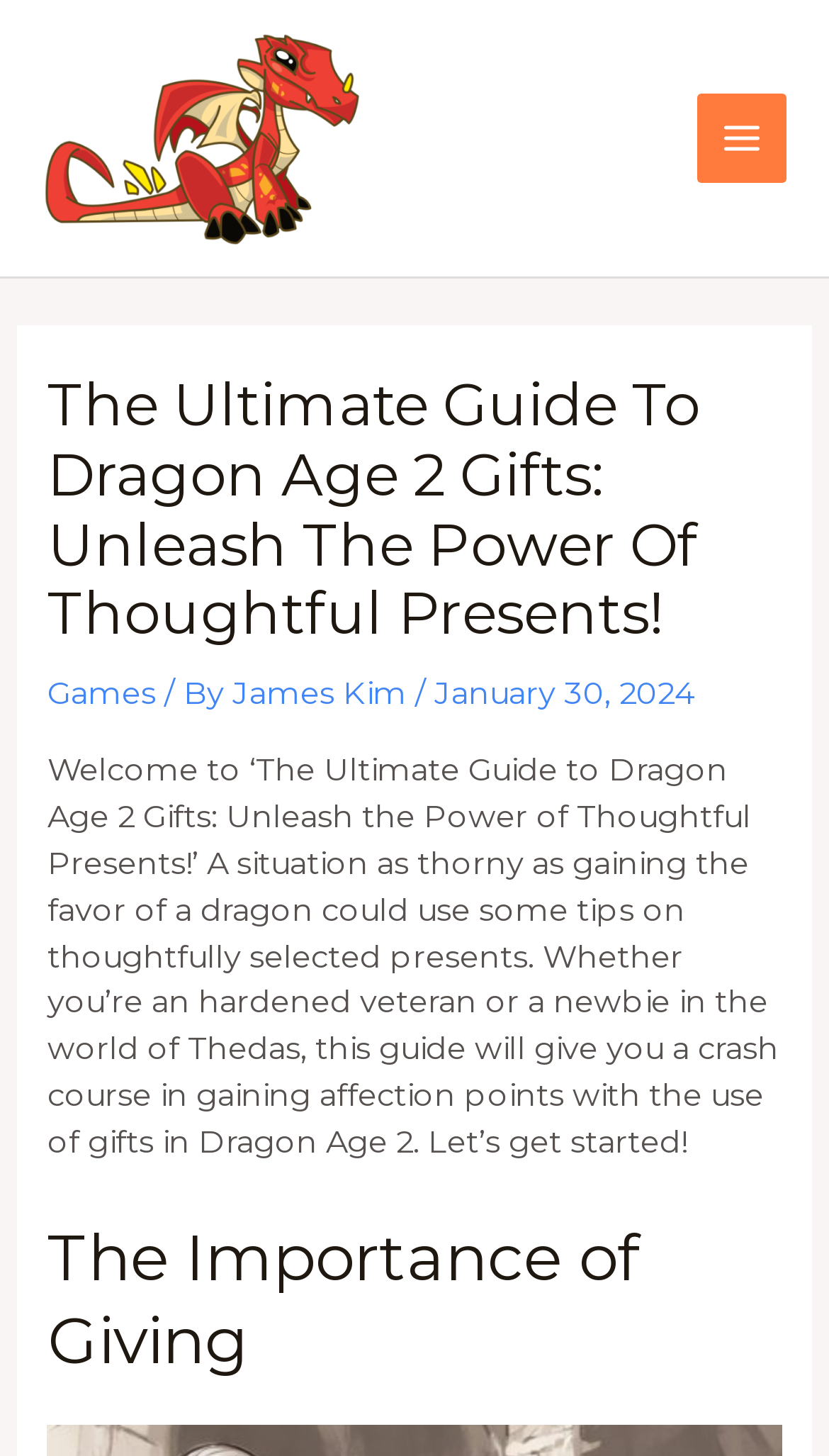Please find and report the primary heading text from the webpage.

The Ultimate Guide To Dragon Age 2 Gifts: Unleash The Power Of Thoughtful Presents!